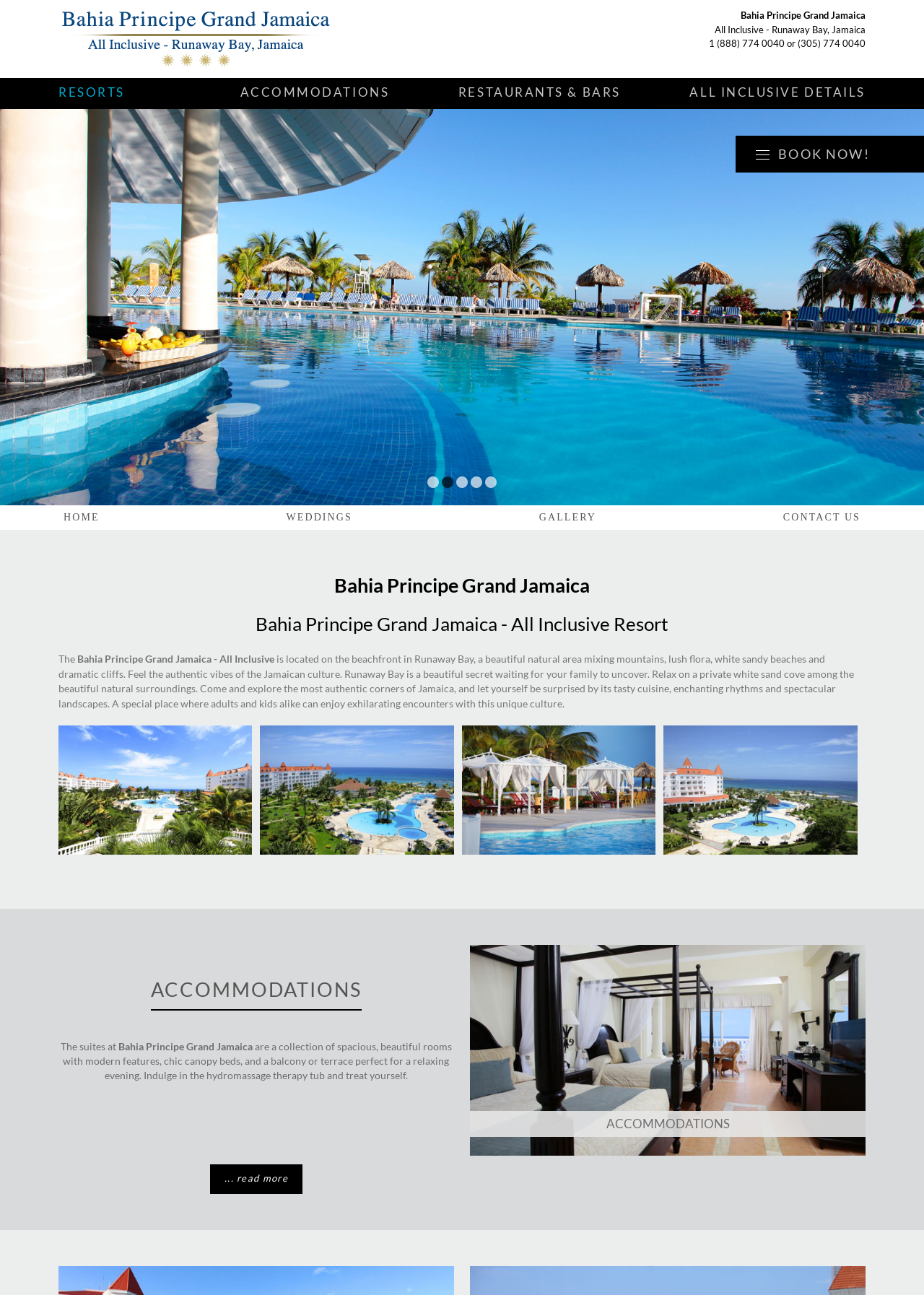Please identify the bounding box coordinates of the area that needs to be clicked to fulfill the following instruction: "Call (888) 774 0040."

[0.767, 0.029, 0.849, 0.038]